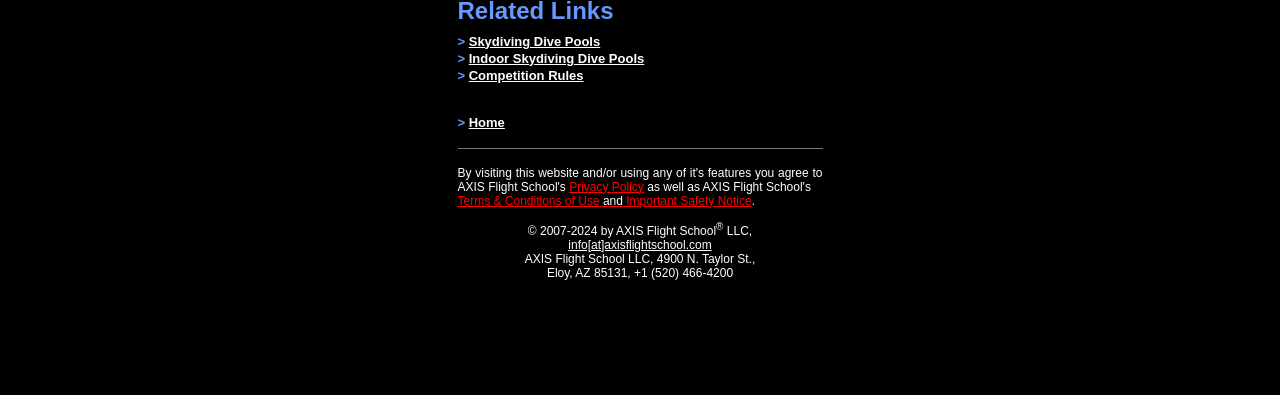What is the name of the flight school?
Give a one-word or short phrase answer based on the image.

AXIS Flight School